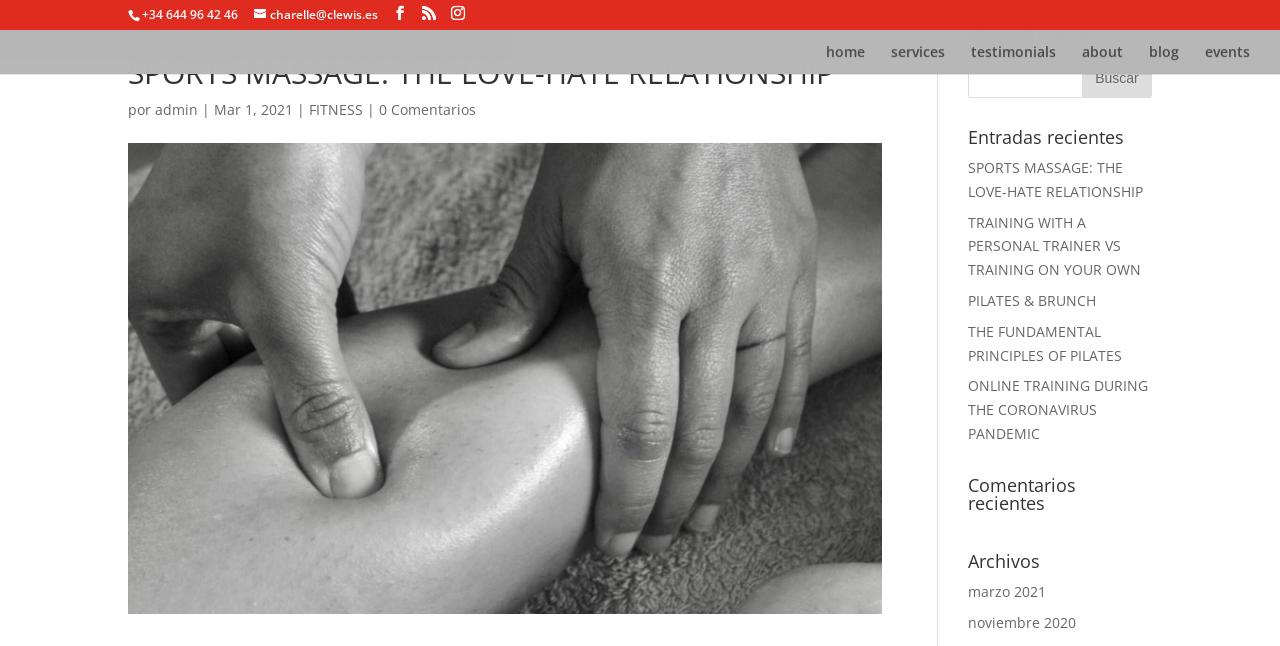Summarize the webpage in an elaborate manner.

This webpage is about sports massage and fitness, with a focus on a specific article titled "SPORTS MASSAGE: THE LOVE-HATE RELATIONSHIP" by Charelle Lewis. At the top of the page, there is a heading with the article title, followed by a series of links and text elements, including the author's name, date of publication, and categories such as "FITNESS". 

Below the article title, there is a large image related to sports massage, taking up most of the width of the page. 

On the right side of the page, there is a search bar with a text box and a "Buscar" button. Below the search bar, there are several headings and links, including "Entradas recientes" (Recent Entries), "Comentarios recientes" (Recent Comments), and "Archivos" (Archives). These sections contain links to other articles, such as "TRAINING WITH A PERSONAL TRAINER VS TRAINING ON YOUR OWN" and "PILATES & BRUNCH". 

At the bottom of the page, there are links to archived articles, organized by month, including "marzo 2021" and "noviembre 2020". There are also two buttons, "Accept" and "Read More", located at the top and bottom right corners of the page, respectively.